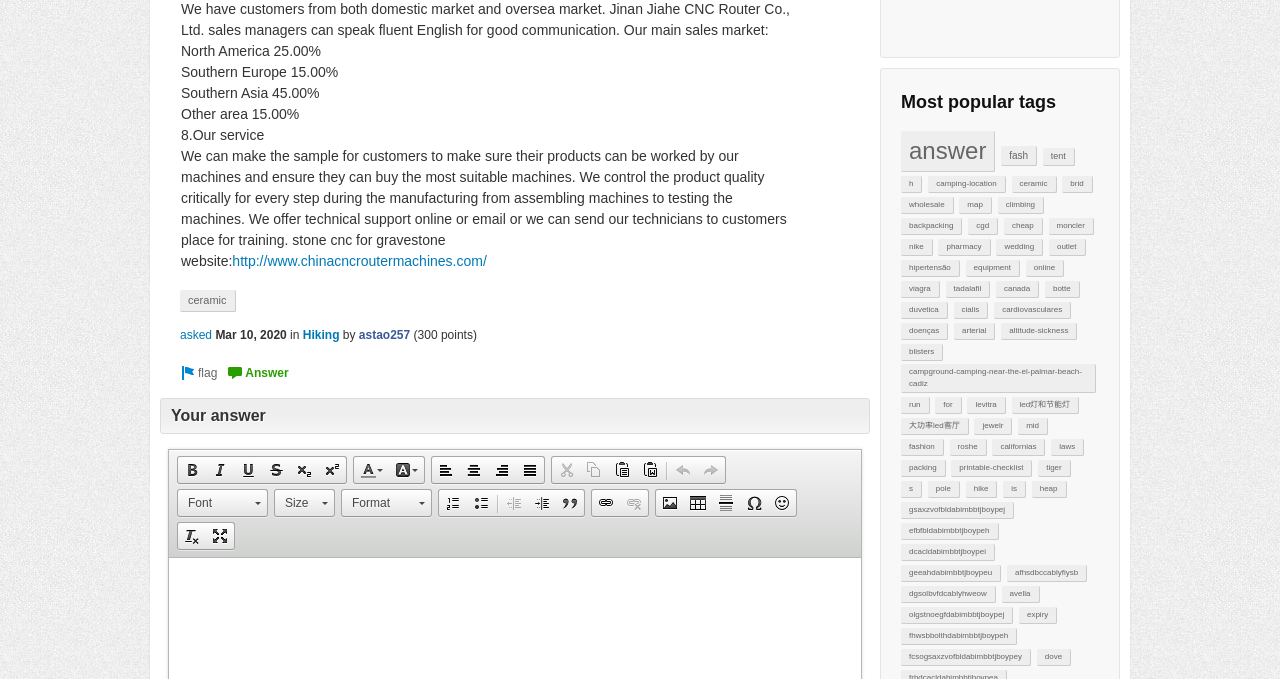Respond to the question with just a single word or phrase: 
How does the company control product quality?

critically for every step